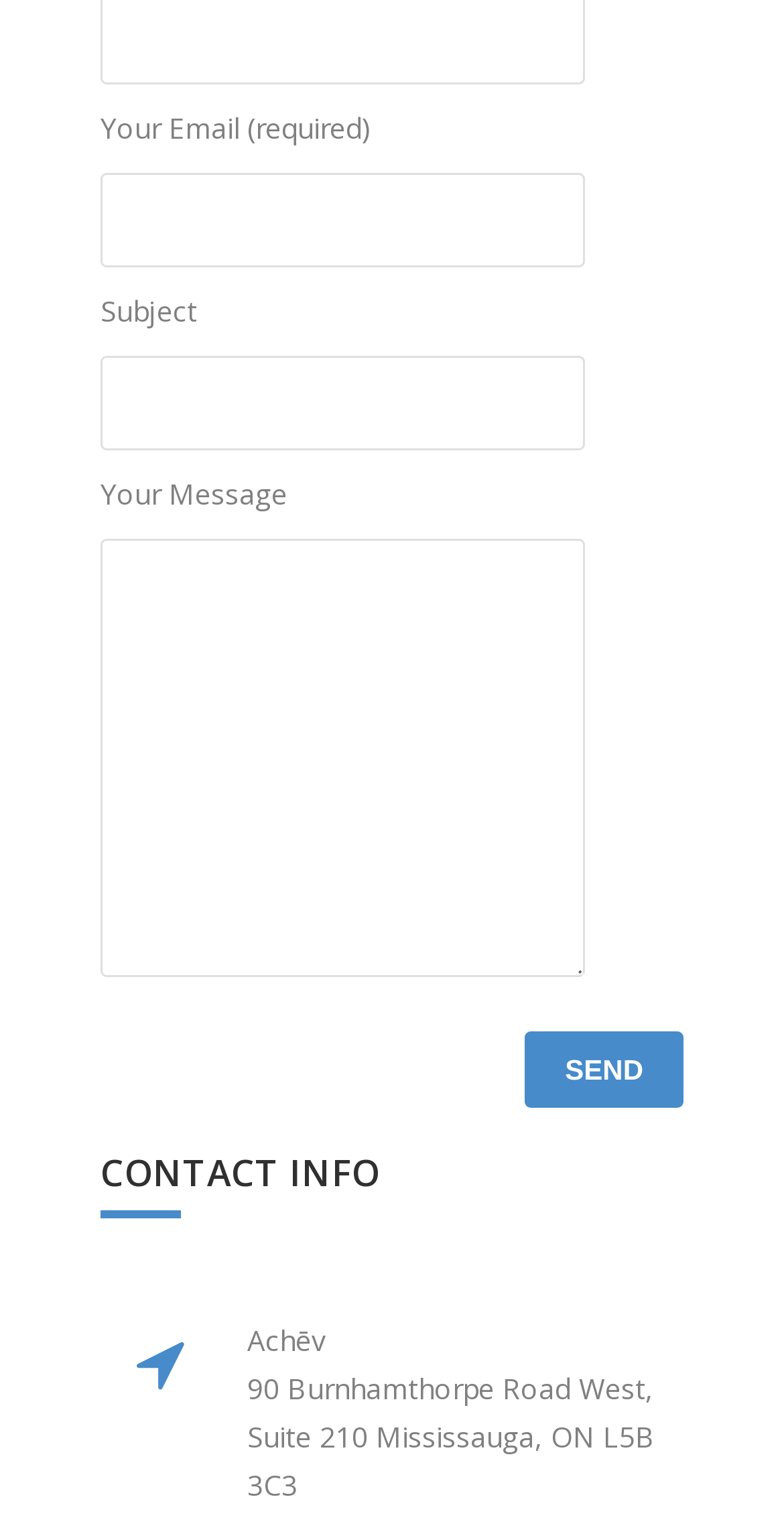What is the address of the company?
Ensure your answer is thorough and detailed.

The address is mentioned in the CONTACT INFO section of the webpage, below the company name 'Achēv'.